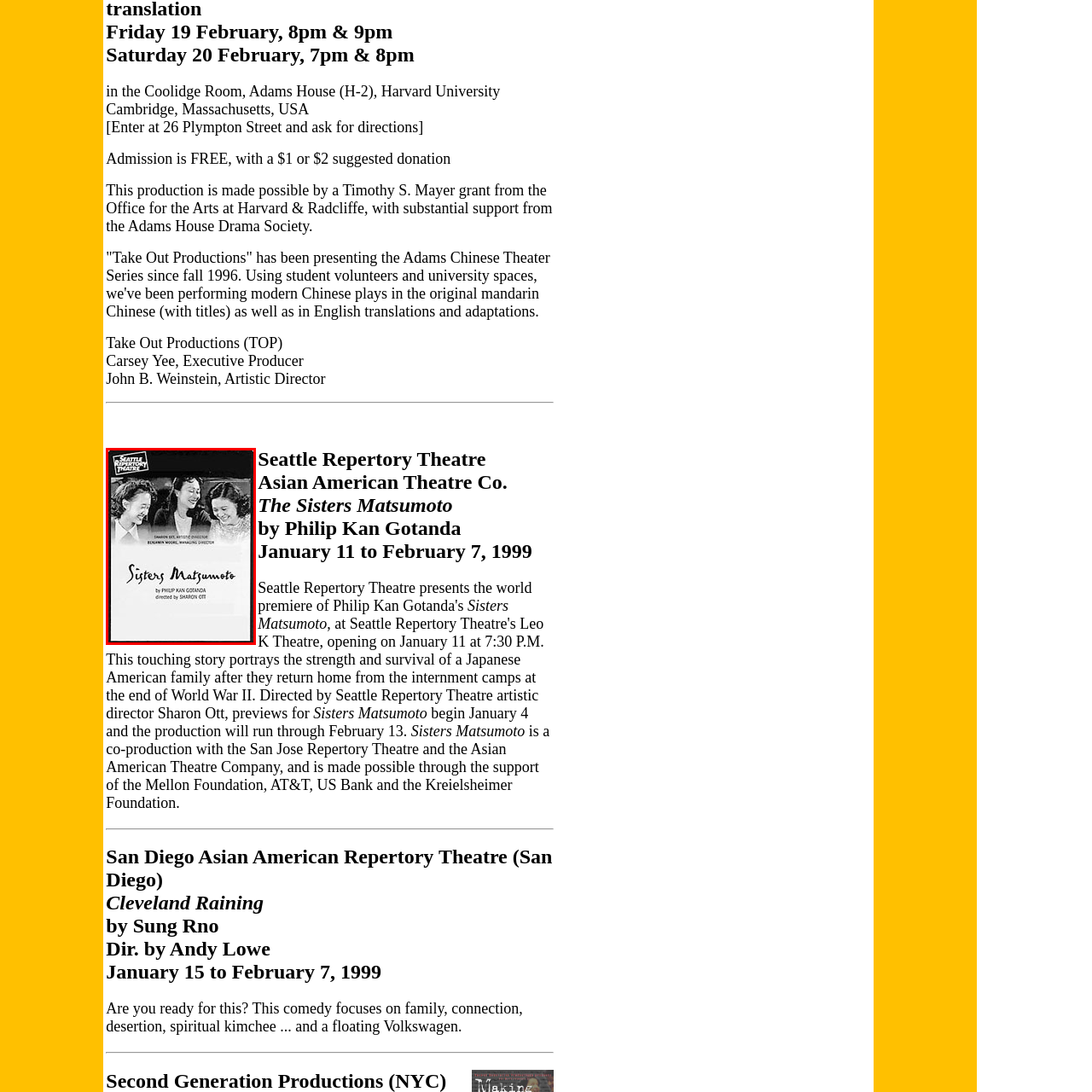Generate a detailed caption for the picture within the red-bordered area.

The image features a promotional graphic for the play "Sisters Matsumoto," written by Philip Kan Gotanda and directed by Sharon Omi. It showcases a black-and-white photograph of three women engaged in conversation, likely portraying the title characters. The top of the image includes the logo of the Seattle Repertory Theatre, emphasizing its connection to the production. Below the photograph, the title "Sisters Matsumoto" is prominently displayed, followed by the text attributing the play to Gotanda and mentioning Omi as the director. This production is a part of the Asian American Theatre Company lineup, running from January 11 to February 7, 1999. It highlights themes of family and cultural connection, aiming to resonate with audiences through its narrative and character portrayals.